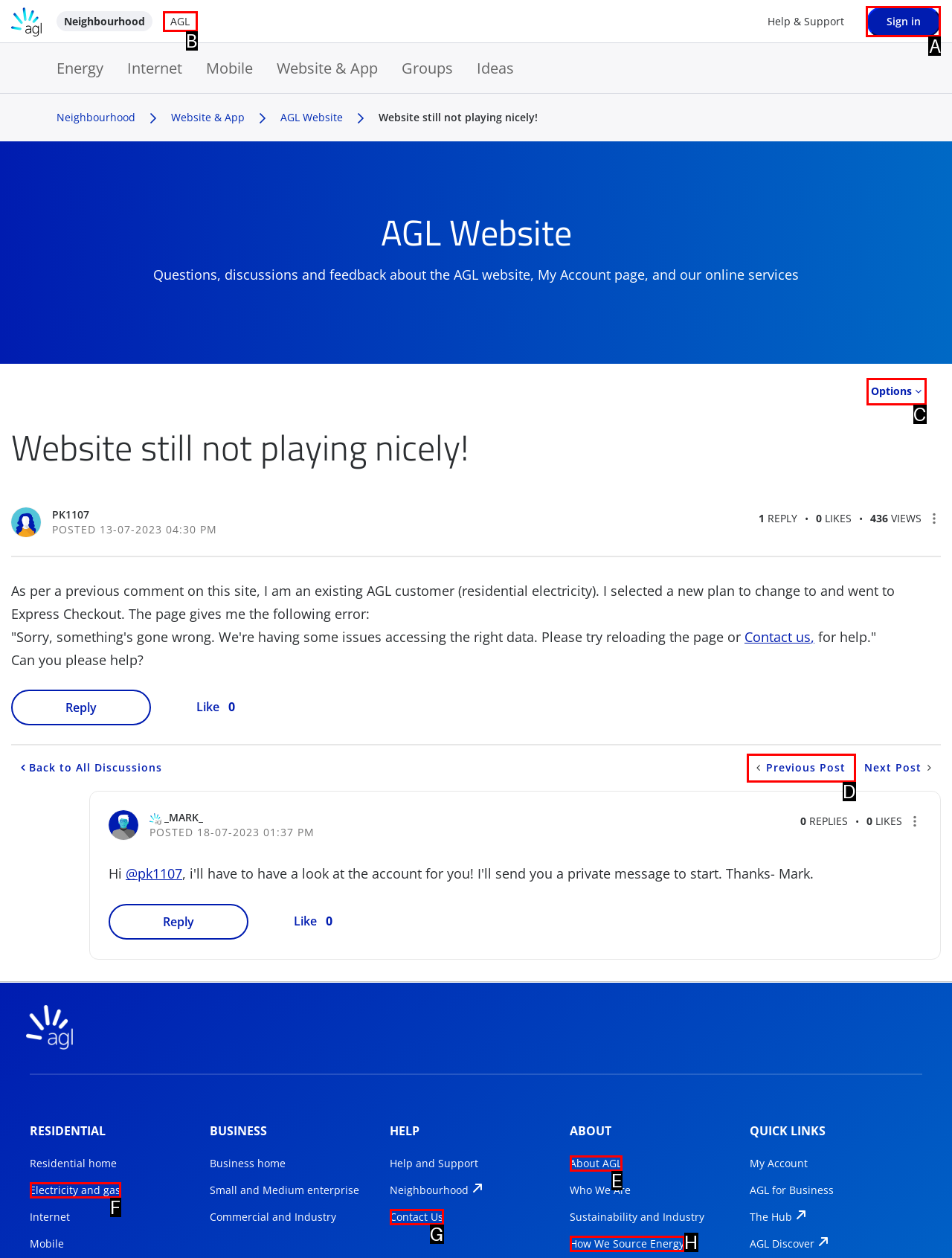From the given options, choose the one to complete the task: Click on the 'Sign in' button
Indicate the letter of the correct option.

A